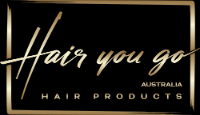What font style is used for 'Hair You Go'?
Using the visual information, reply with a single word or short phrase.

Cursive